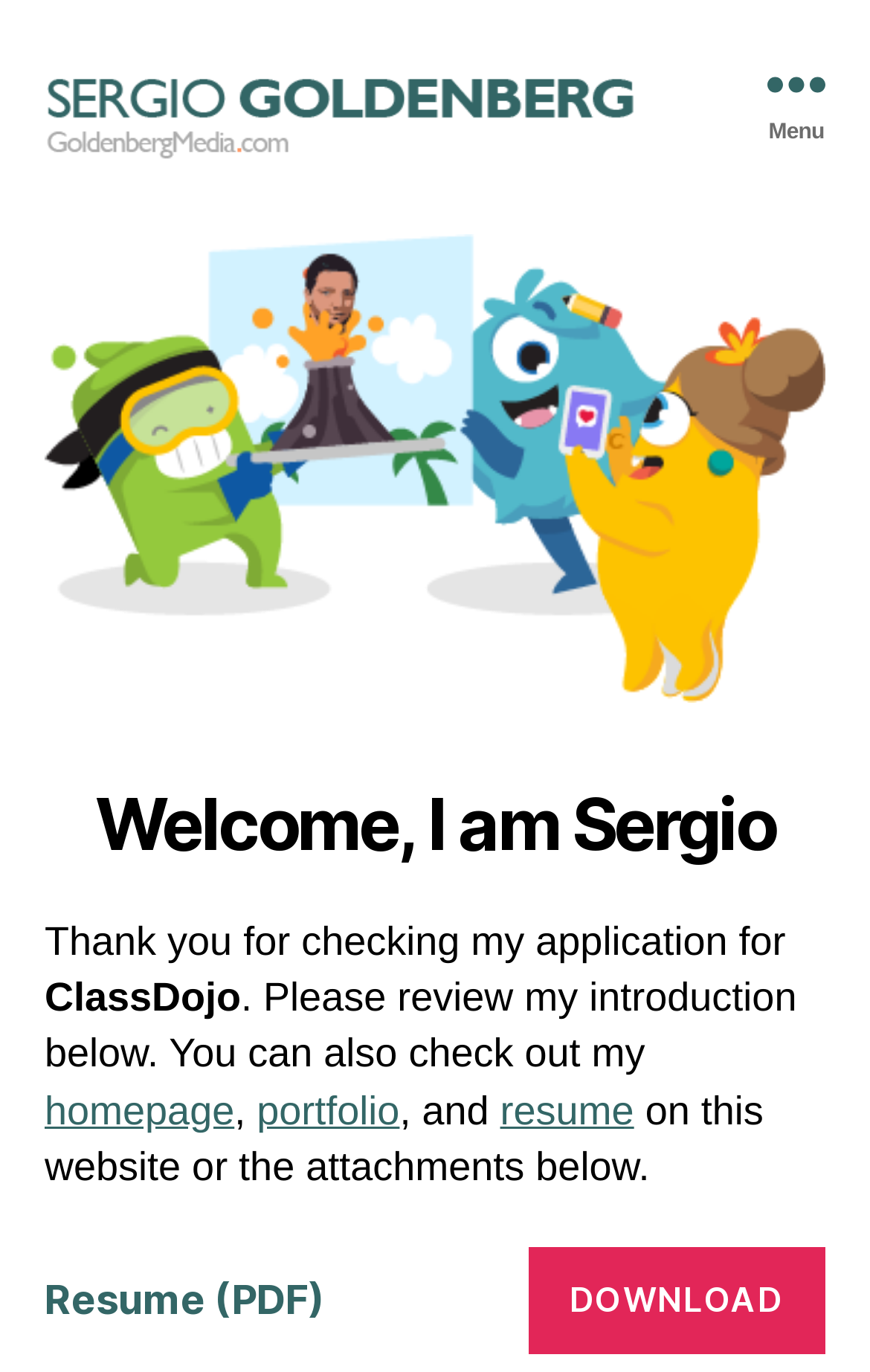Elaborate on the different components and information displayed on the webpage.

The webpage is a personal website for Sergio Goldenberg, with a focus on his application for ClassDojo. At the top left, there is a link to "Sergio Goldenberg - Goldenberg Media" accompanied by an image, which is likely a logo or a profile picture. Next to it, there is a static text "GoldenbergMedia.com".

On the top right, there is a button labeled "Menu" which, when expanded, reveals a section with a heading "Welcome, I am Sergio". Below the heading, there is a paragraph of text that introduces Sergio and mentions his application for ClassDojo. The text also invites the reader to review his introduction and check out his homepage, portfolio, and resume, which are all linked.

Below the introduction, there are two links: "Resume (PDF)" and "DOWNLOAD", which are likely related to Sergio's resume. The overall layout of the webpage is simple and easy to navigate, with clear headings and concise text.